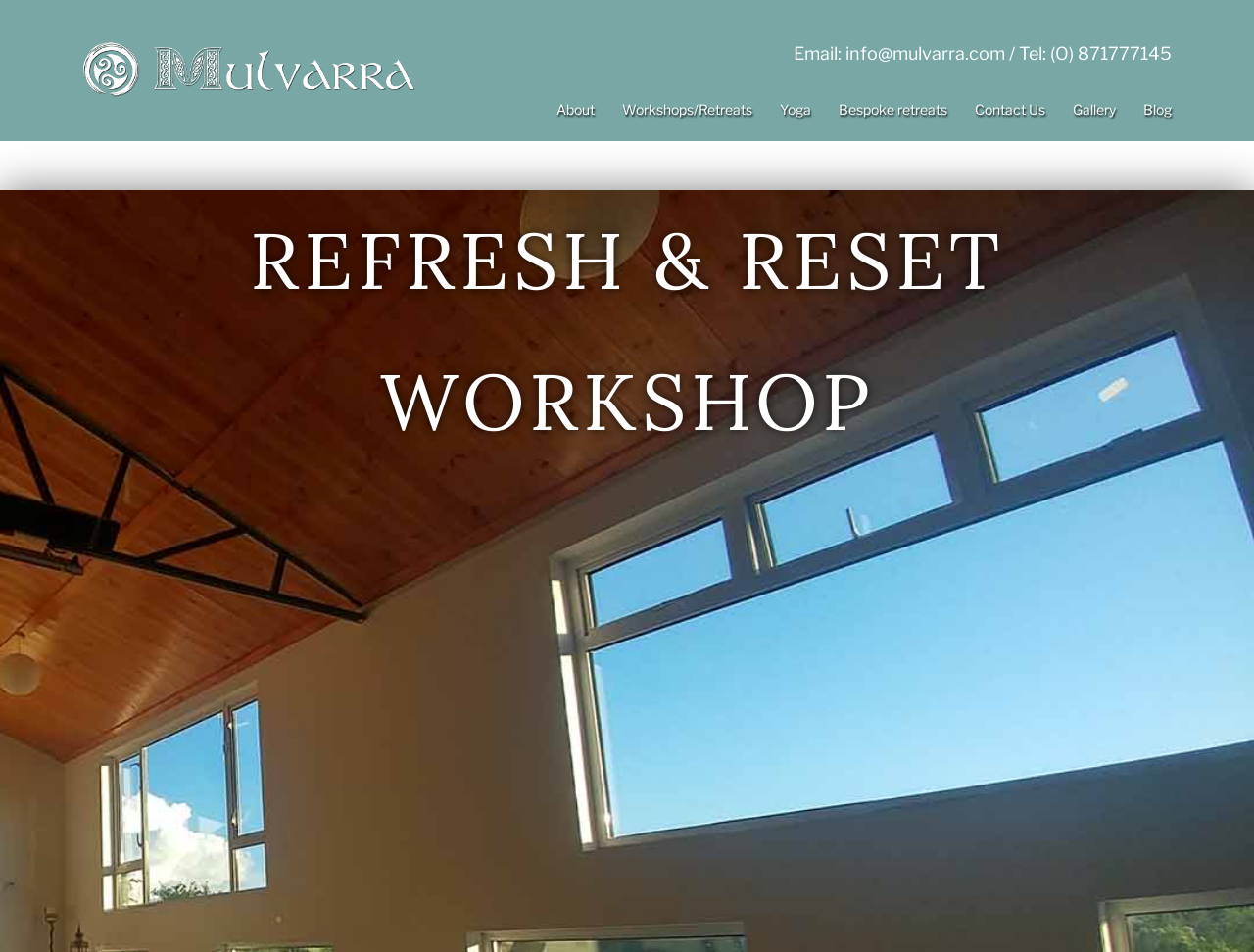Identify the bounding box of the UI component described as: "Notes From a Hired Pen".

None